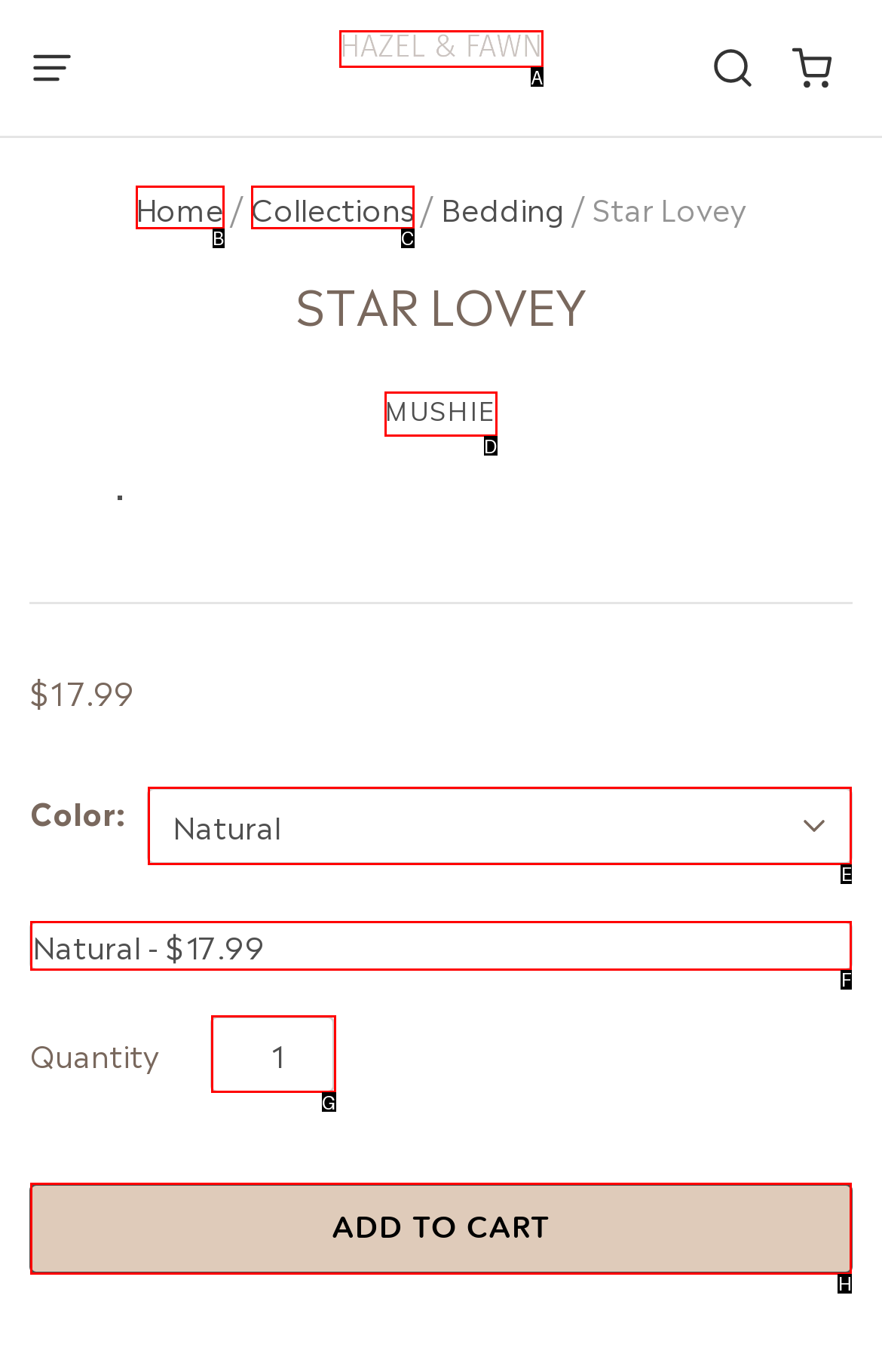Determine which option aligns with the description: Collections. Provide the letter of the chosen option directly.

C